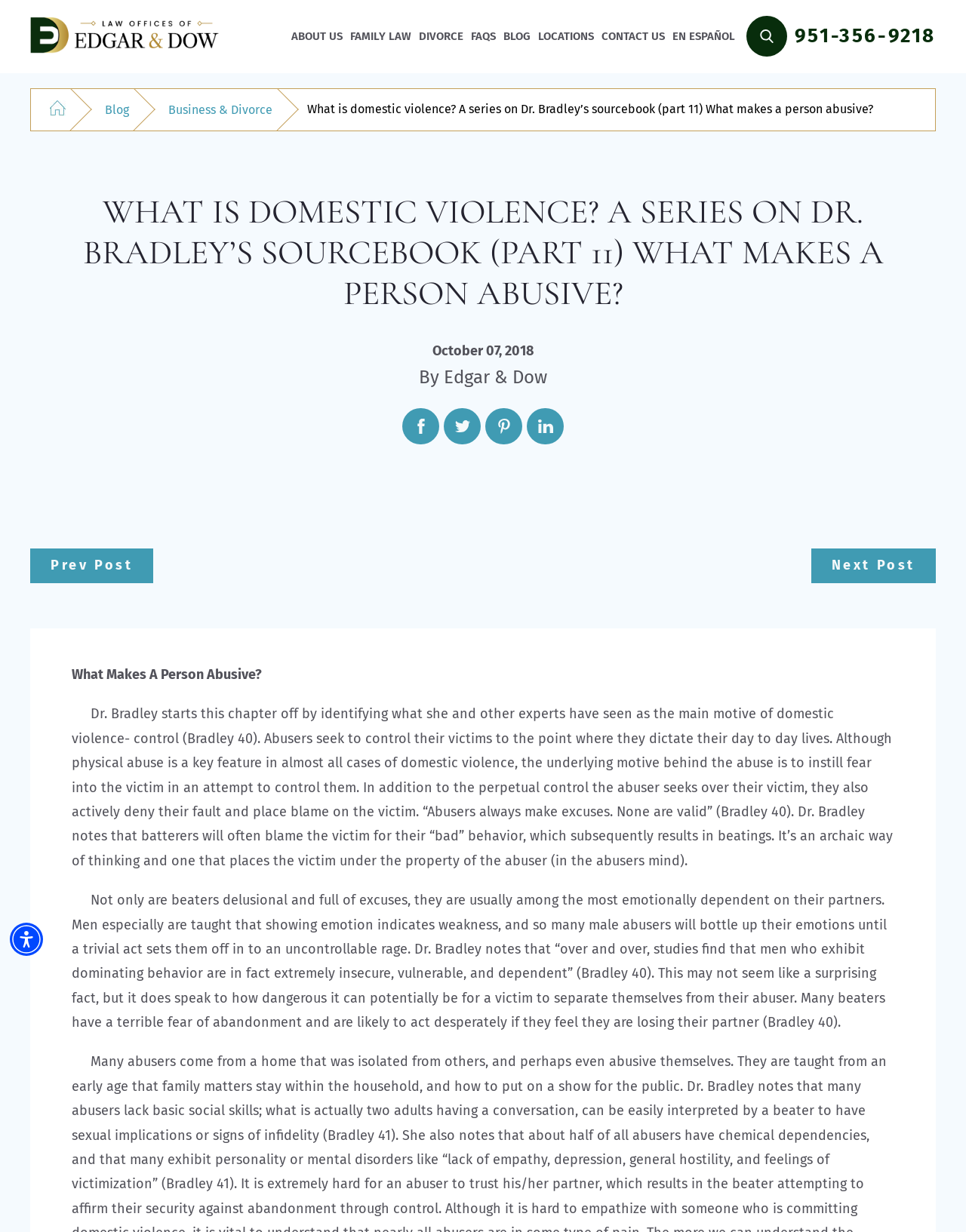Could you find the bounding box coordinates of the clickable area to complete this instruction: "Go to the 'Home' page"?

[0.038, 0.078, 0.082, 0.1]